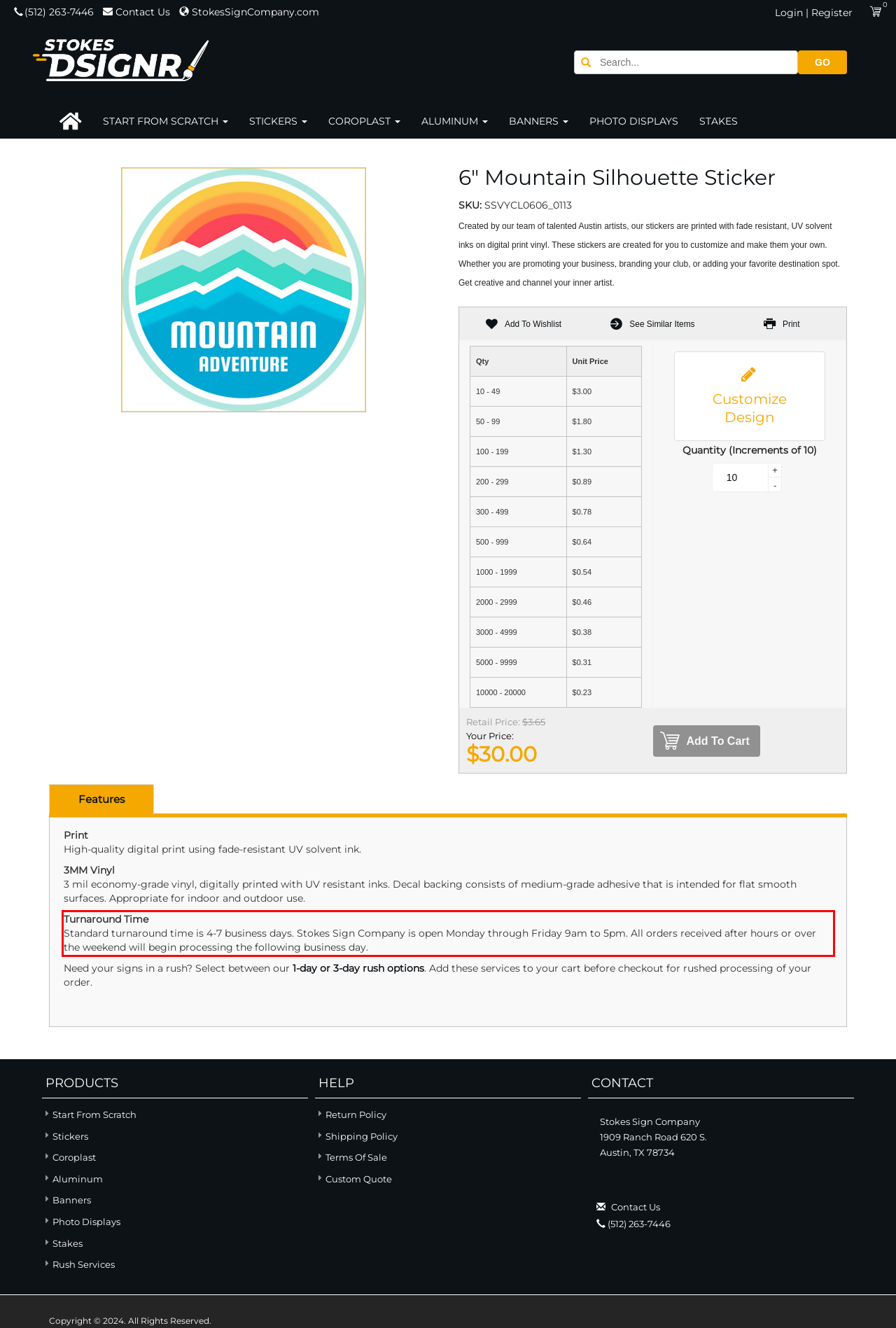You have a screenshot of a webpage with a red bounding box. Identify and extract the text content located inside the red bounding box.

Turnaround Time Standard turnaround time is 4-7 business days. Stokes Sign Company is open Monday through Friday 9am to 5pm. All orders received after hours or over the weekend will begin processing the following business day.